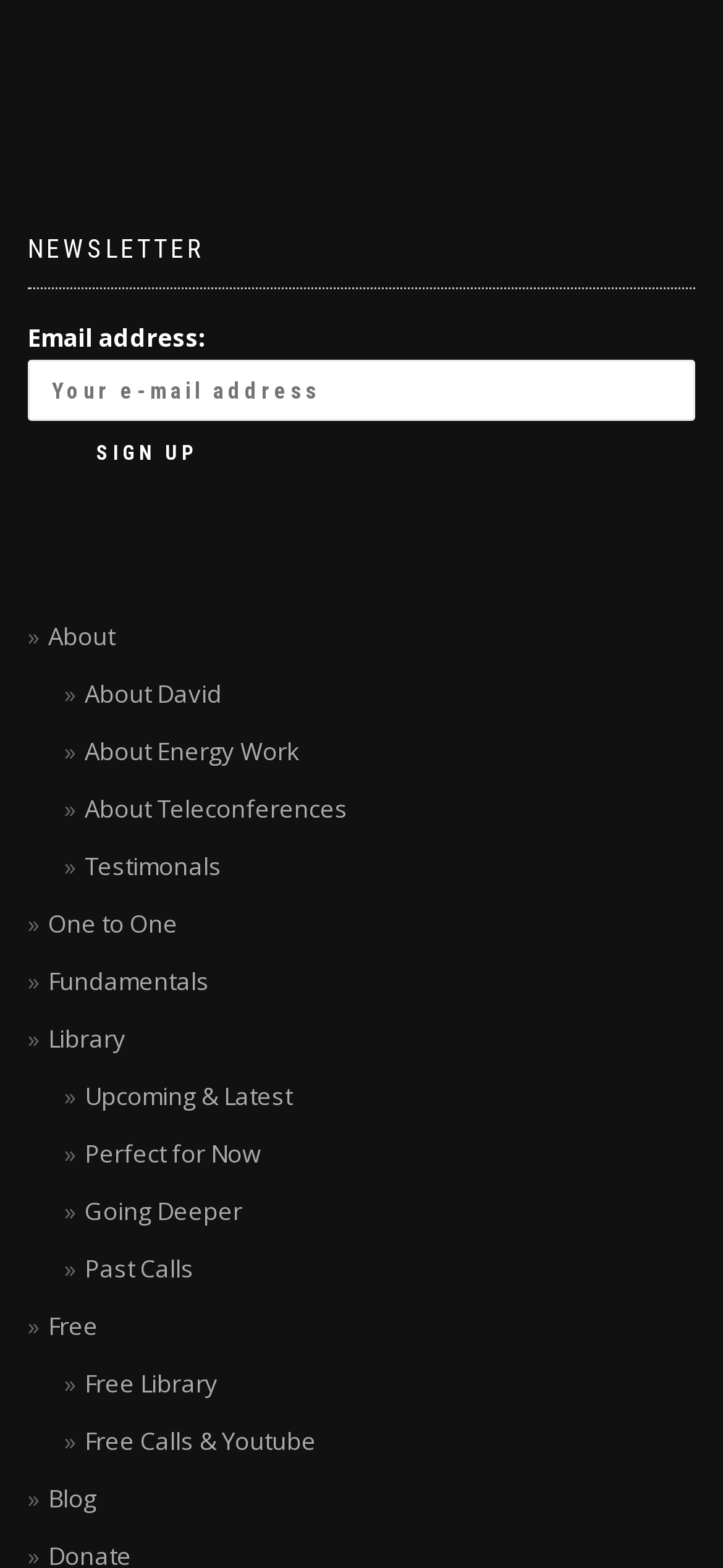Identify the bounding box for the UI element specified in this description: "About Teleconferences". The coordinates must be four float numbers between 0 and 1, formatted as [left, top, right, bottom].

[0.117, 0.505, 0.481, 0.527]